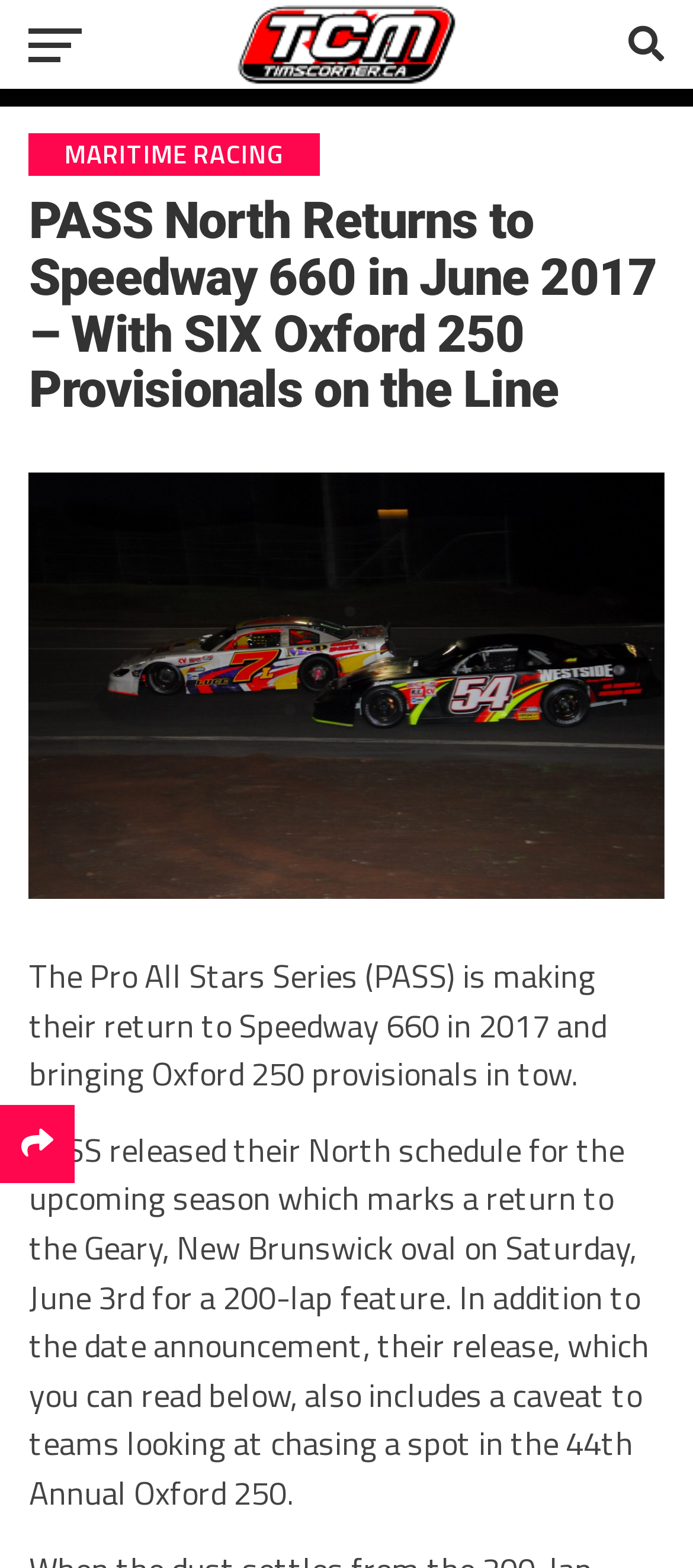Find the primary header on the webpage and provide its text.

PASS North Returns to Speedway 660 in June 2017 – With SIX Oxford 250 Provisionals on the Line